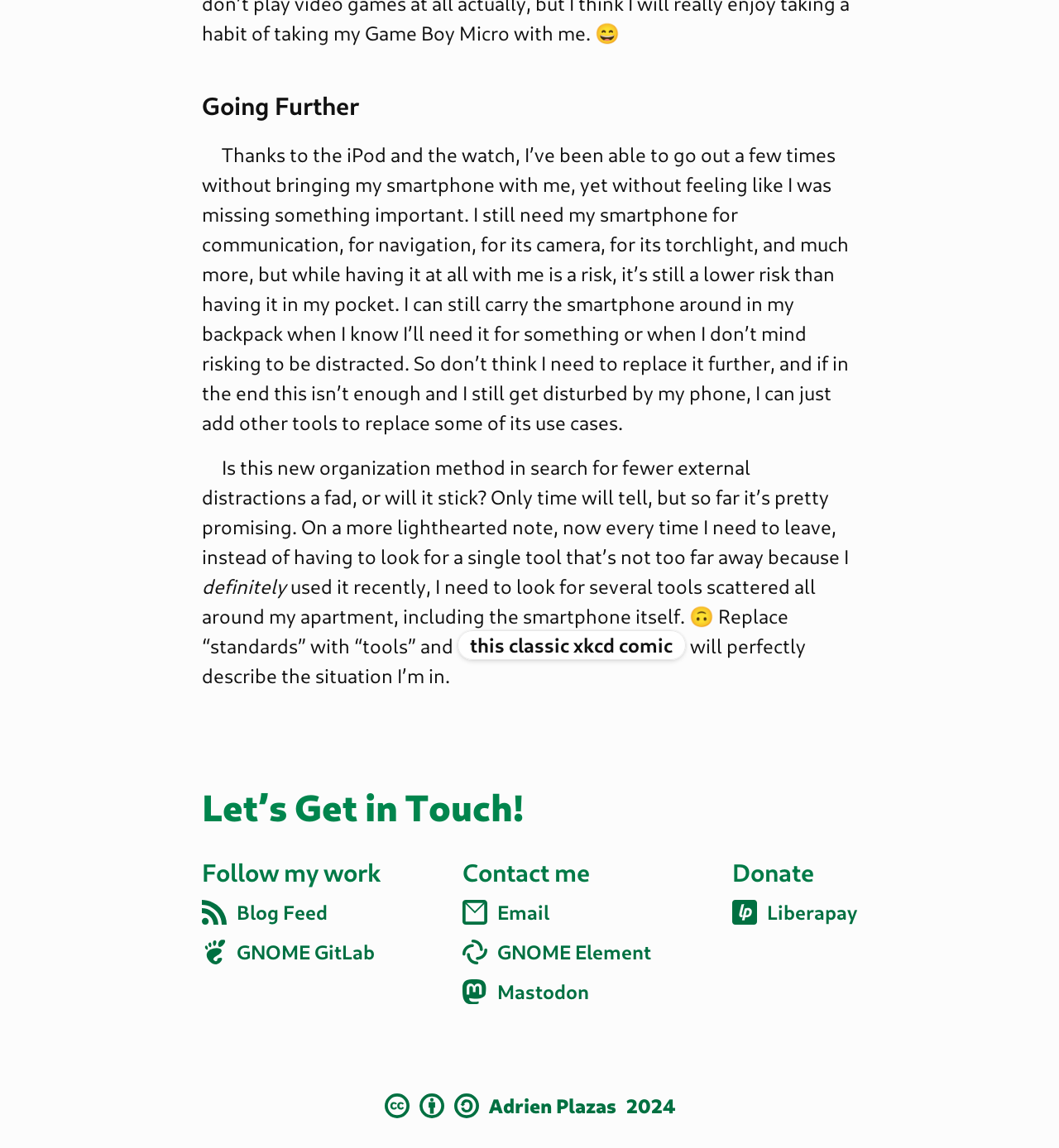Bounding box coordinates should be in the format (top-left x, top-left y, bottom-right x, bottom-right y) and all values should be floating point numbers between 0 and 1. Determine the bounding box coordinate for the UI element described as: Matrix GNOME Element

[0.436, 0.819, 0.614, 0.84]